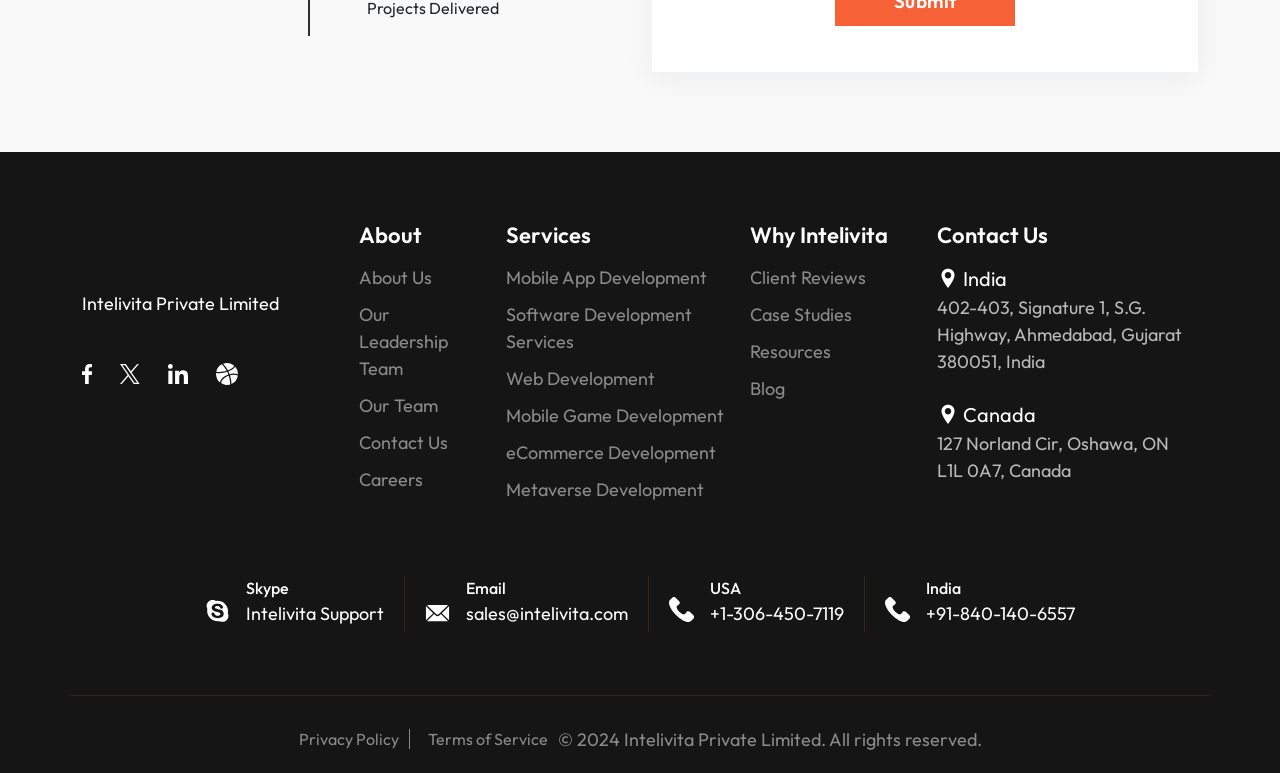Given the element description: "Mobile Game Development", predict the bounding box coordinates of the UI element it refers to, using four float numbers between 0 and 1, i.e., [left, top, right, bottom].

[0.395, 0.52, 0.567, 0.554]